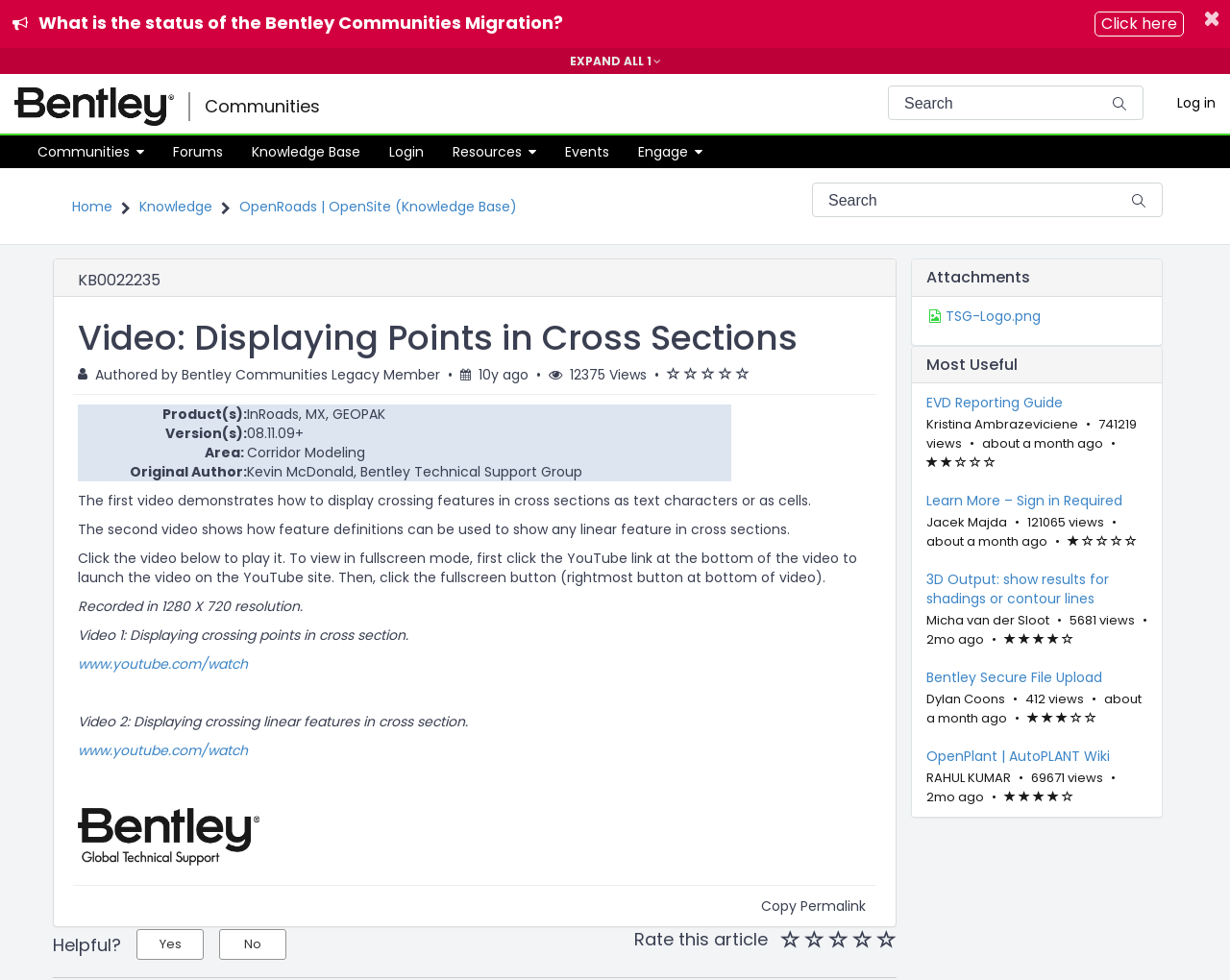Determine the bounding box coordinates of the section to be clicked to follow the instruction: "View January 2017 archives". The coordinates should be given as four float numbers between 0 and 1, formatted as [left, top, right, bottom].

None